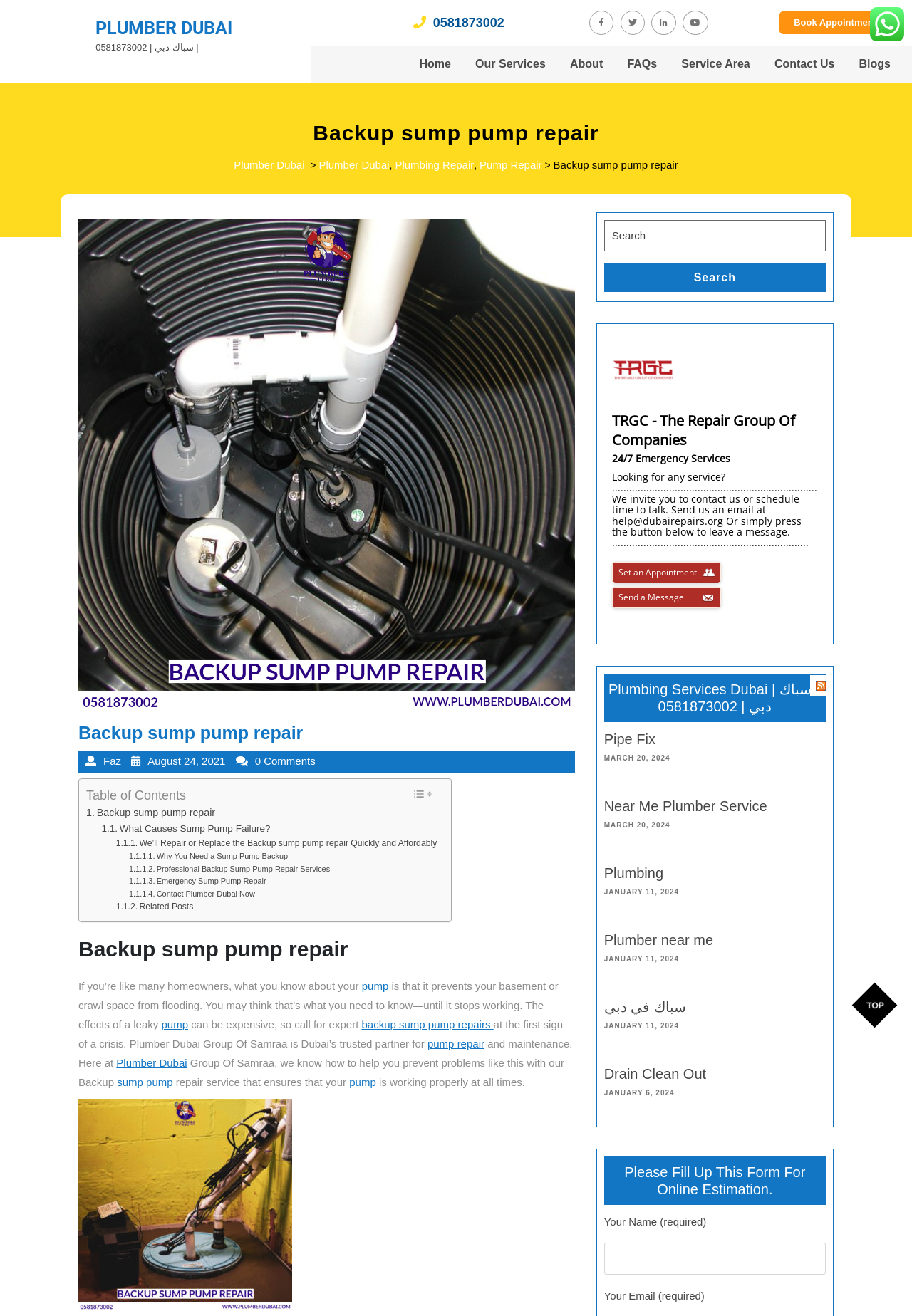Please identify the bounding box coordinates of the area that needs to be clicked to follow this instruction: "View news".

None